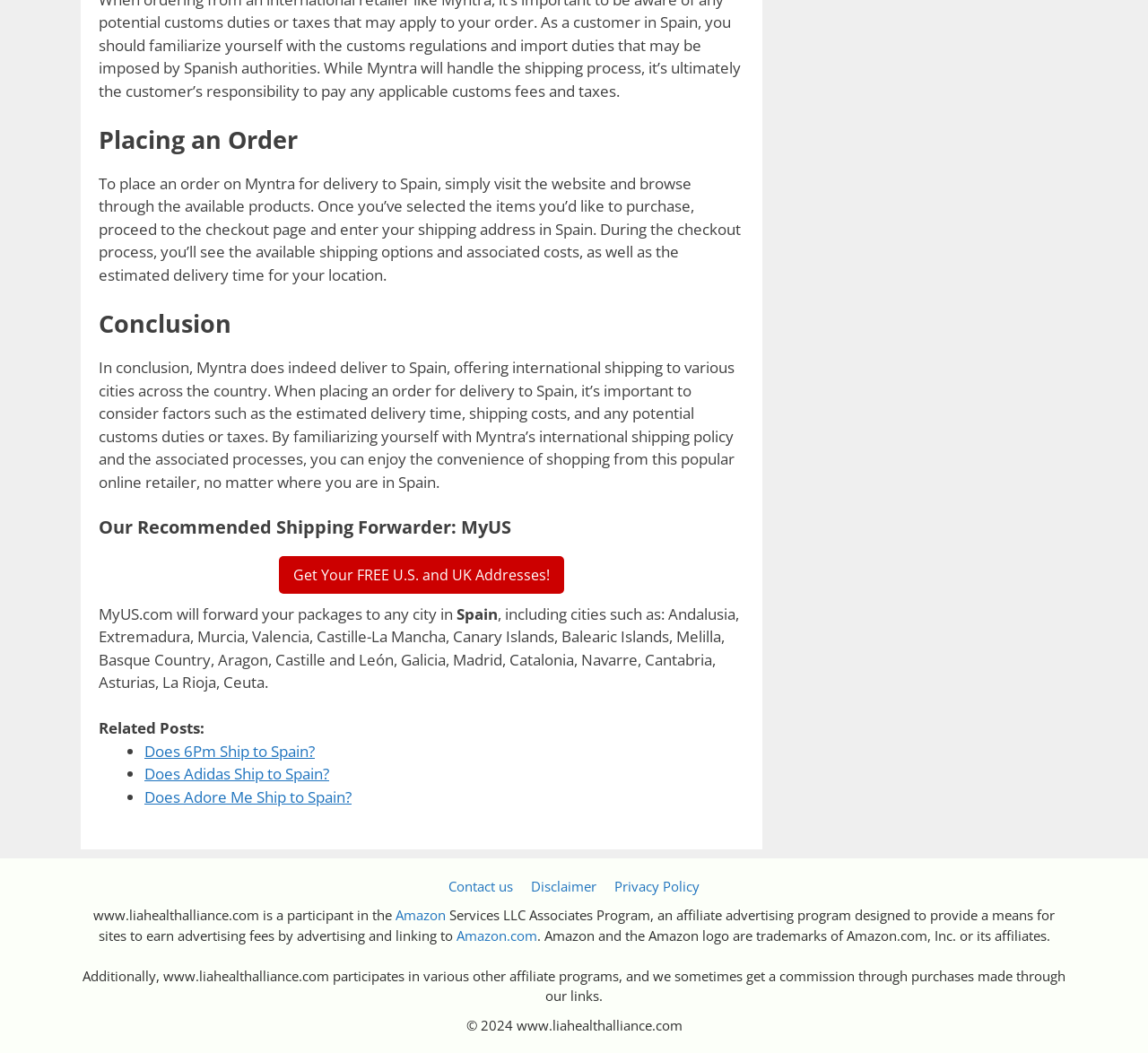Locate the bounding box coordinates of the element to click to perform the following action: 'Click 'Amazon''. The coordinates should be given as four float values between 0 and 1, in the form of [left, top, right, bottom].

[0.345, 0.861, 0.388, 0.878]